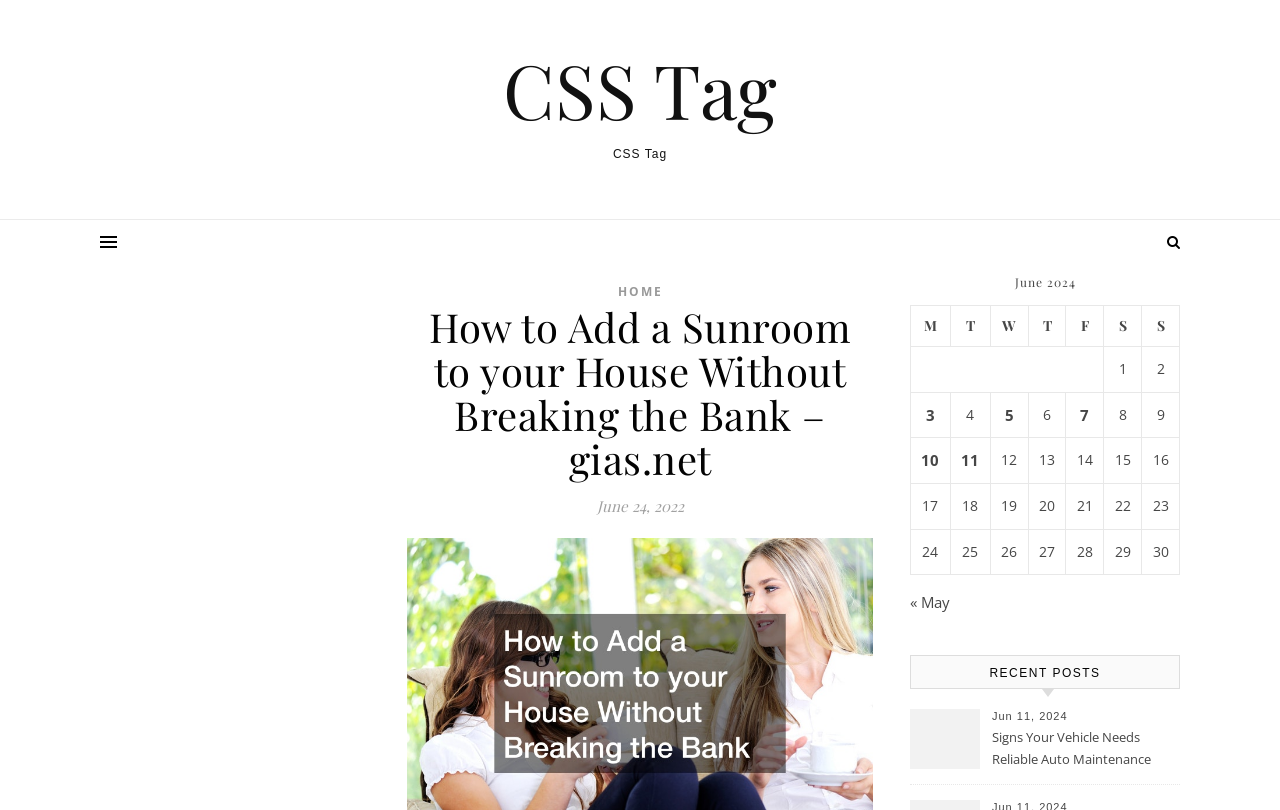What is the title of the webpage?
Please respond to the question with as much detail as possible.

I found the title of the webpage by looking at the heading element, which contains the text 'How to Add a Sunroom to your House Without Breaking the Bank – gias.net'.